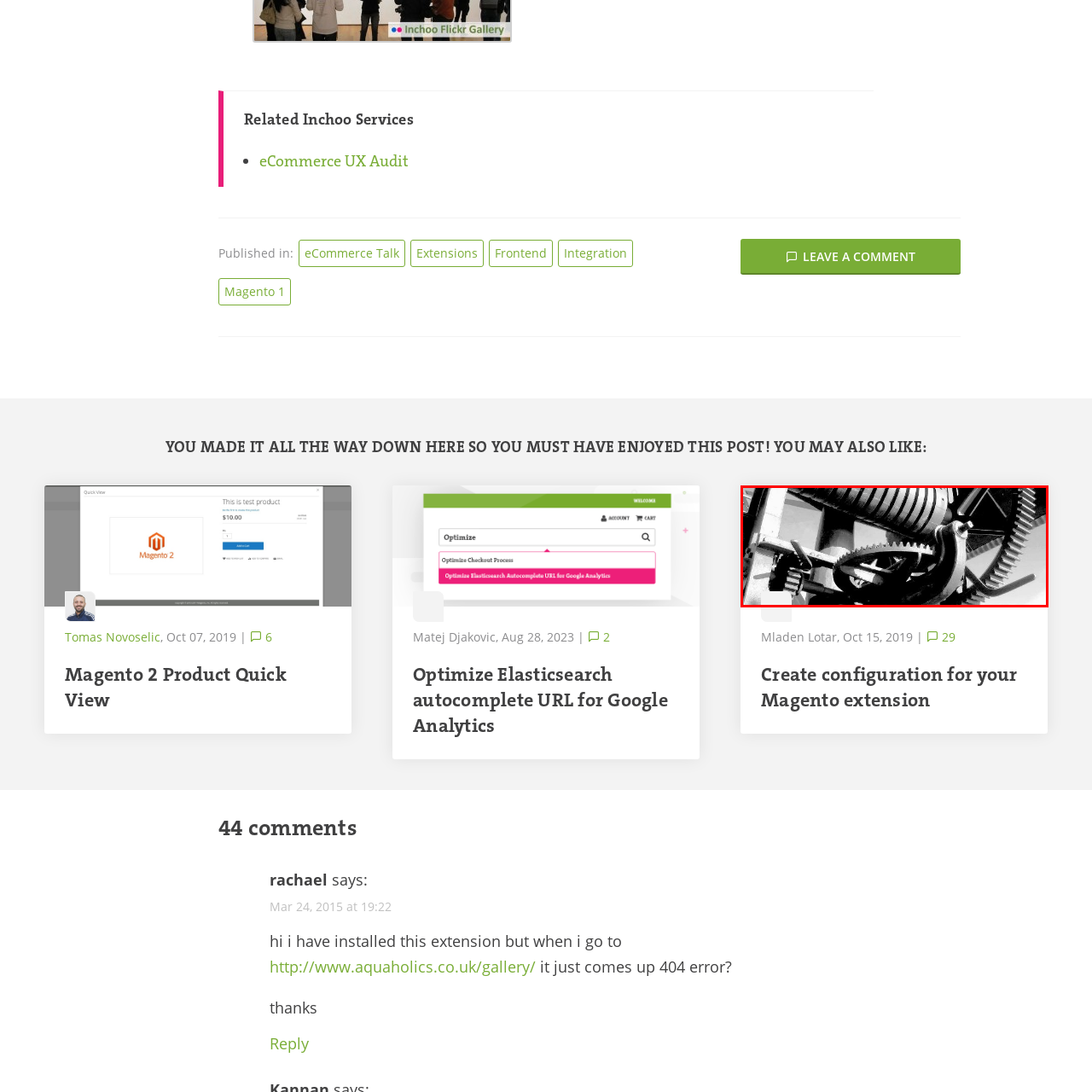What is the purpose of the interlocking gears in the image?  
Please examine the image enclosed within the red bounding box and provide a thorough answer based on what you observe in the image.

According to the caption, the interlocking gears in the image 'illustrate the seamless interaction essential for the functioning of mechanical systems', implying that their purpose is to demonstrate how the different components work together in harmony.